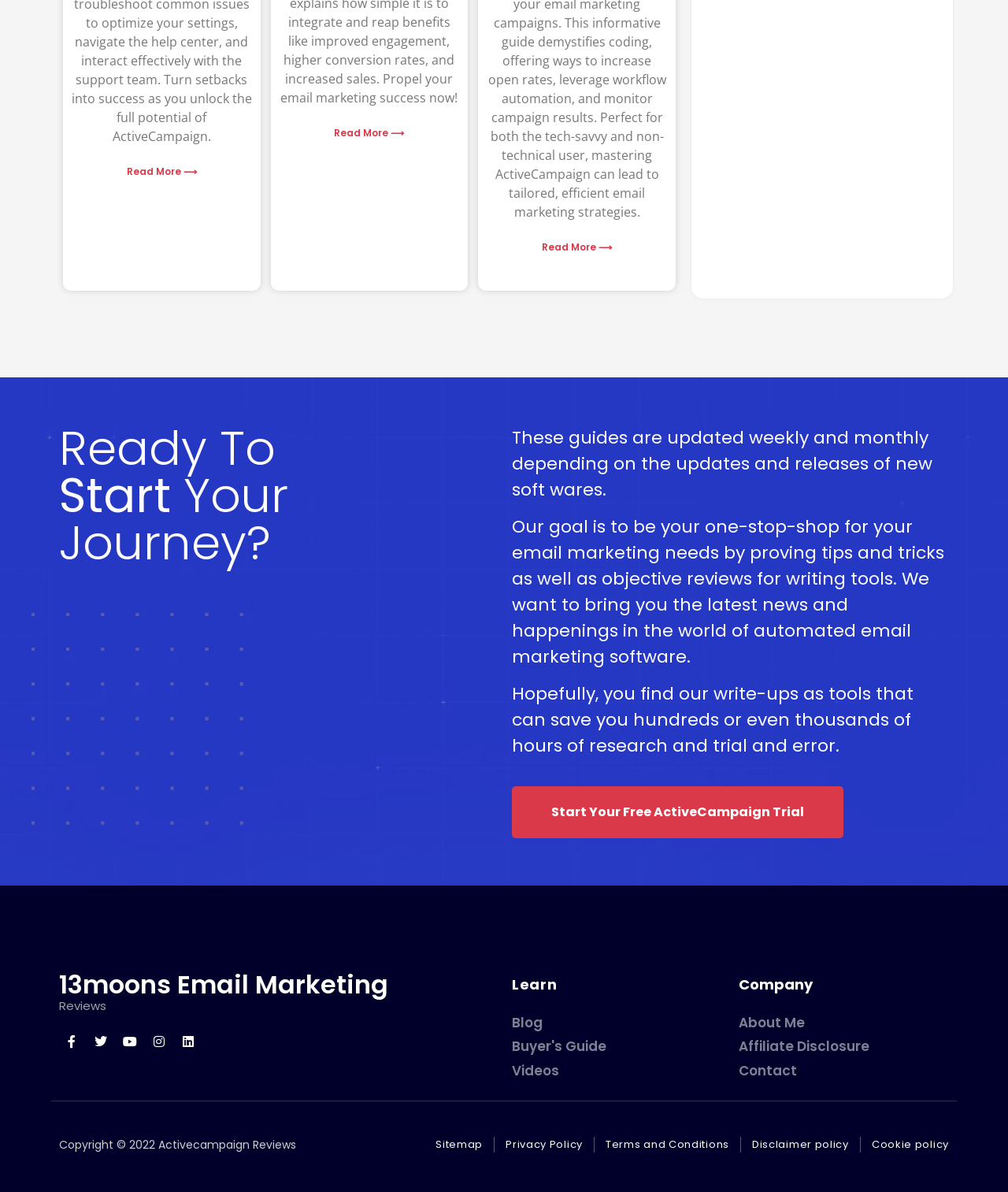Locate the coordinates of the bounding box for the clickable region that fulfills this instruction: "Visit 13moons Email Marketing".

[0.059, 0.811, 0.385, 0.841]